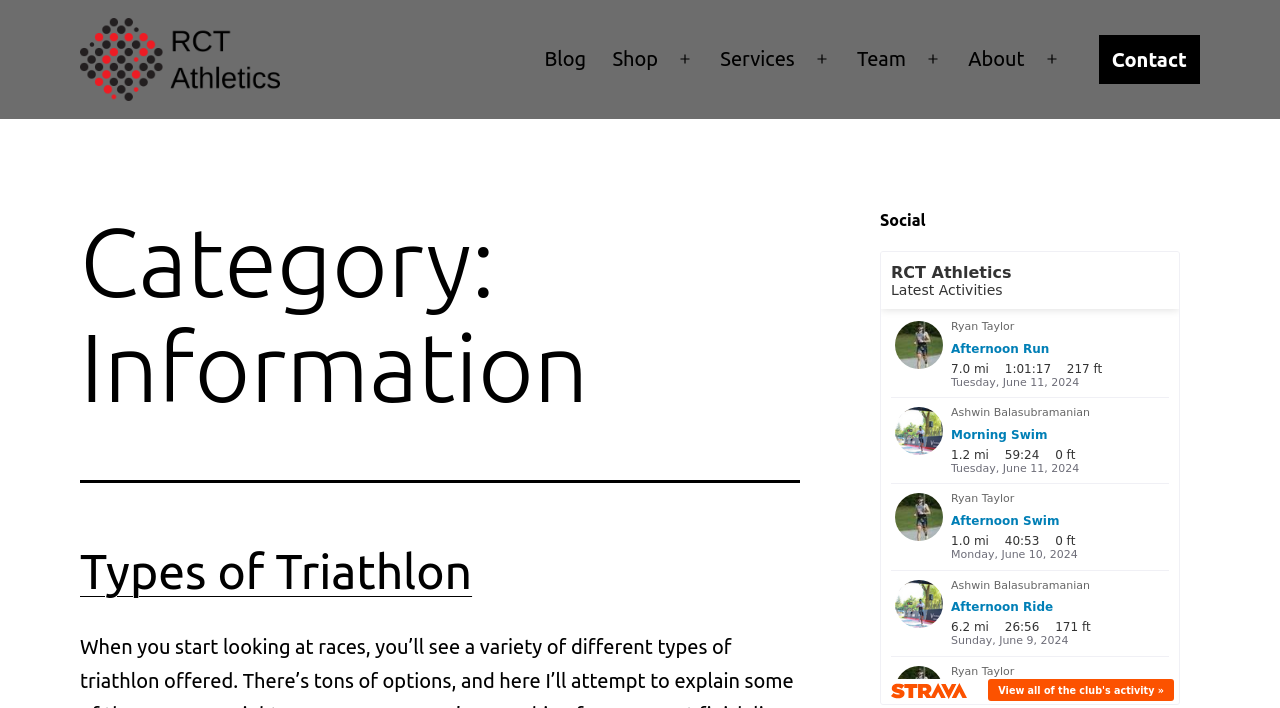Locate the bounding box coordinates of the element that should be clicked to fulfill the instruction: "open primary menu".

[0.518, 0.048, 0.552, 0.119]